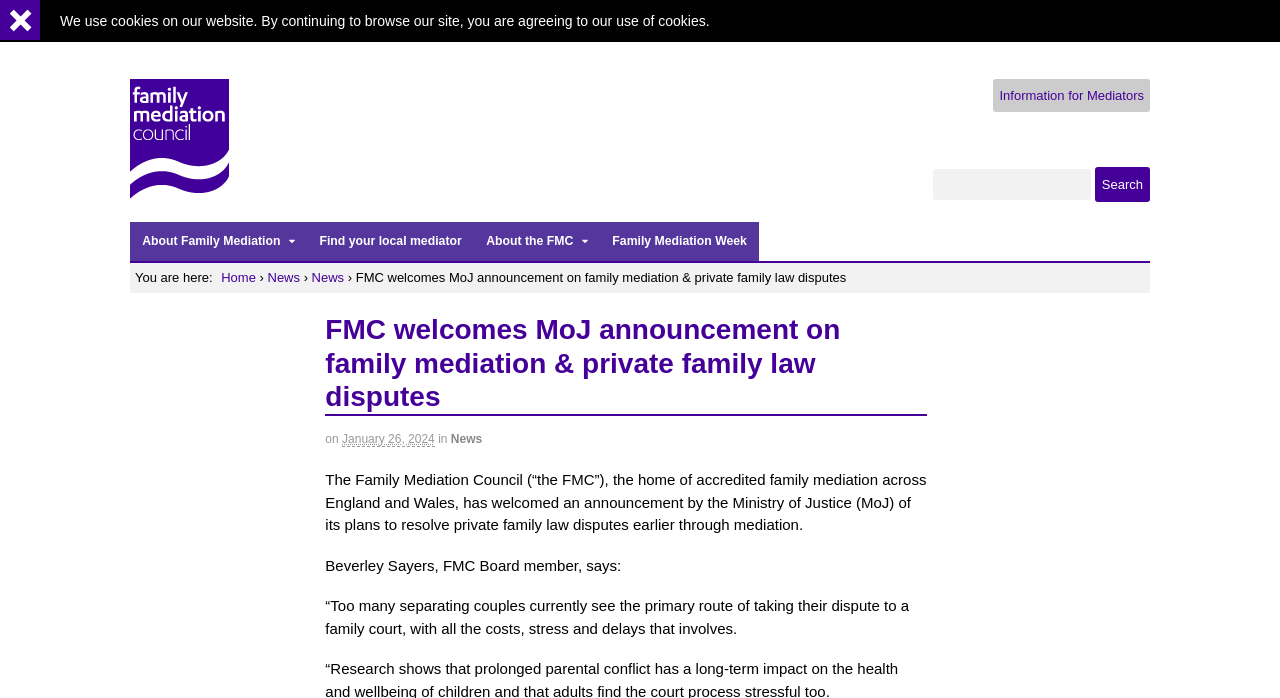Bounding box coordinates are specified in the format (top-left x, top-left y, bottom-right x, bottom-right y). All values are floating point numbers bounded between 0 and 1. Please provide the bounding box coordinate of the region this sentence describes: parent_node: Search site: name="s"

[0.729, 0.242, 0.852, 0.286]